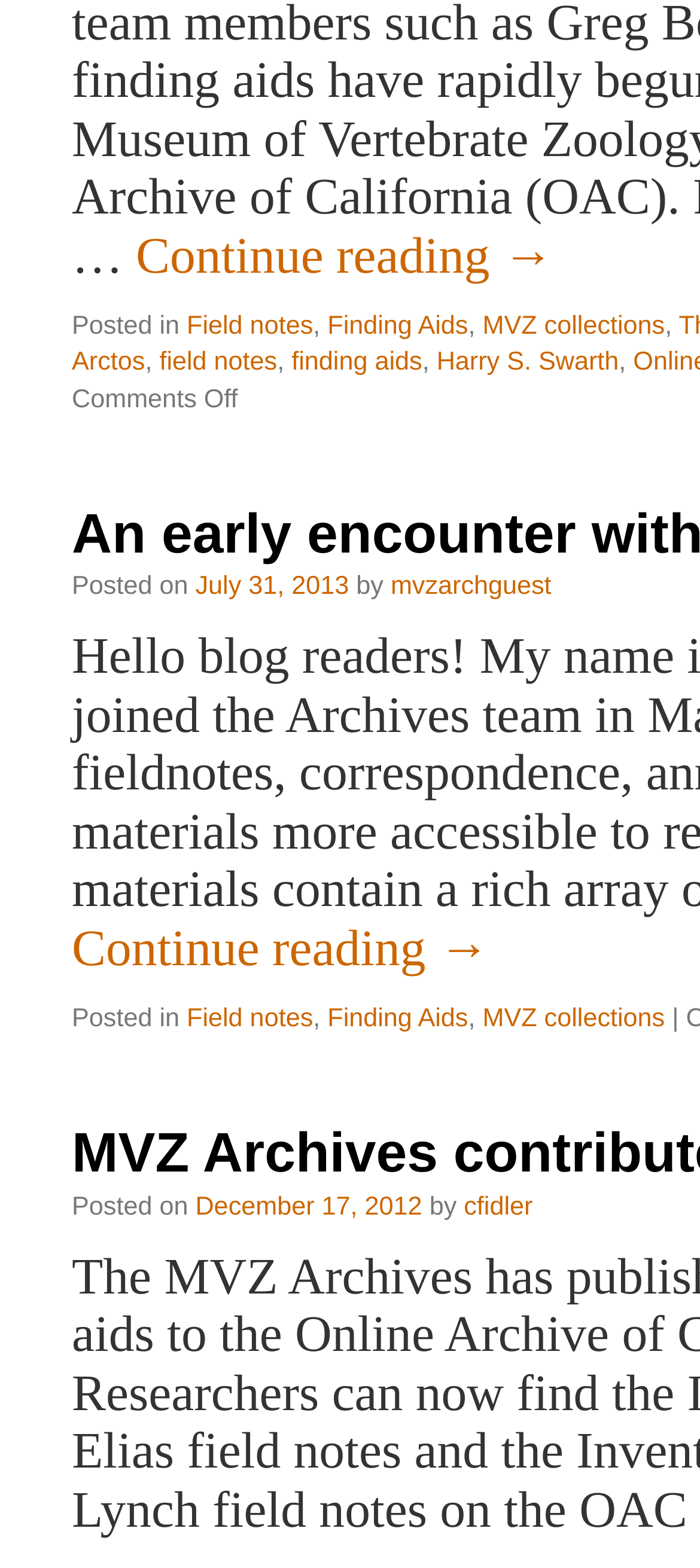Provide a brief response using a word or short phrase to this question:
What are the categories related to the post 'Finding Aids on the Online Archive of California Highlight Field Notes and MVZ Specimens'?

Field notes, Finding Aids, MVZ collections